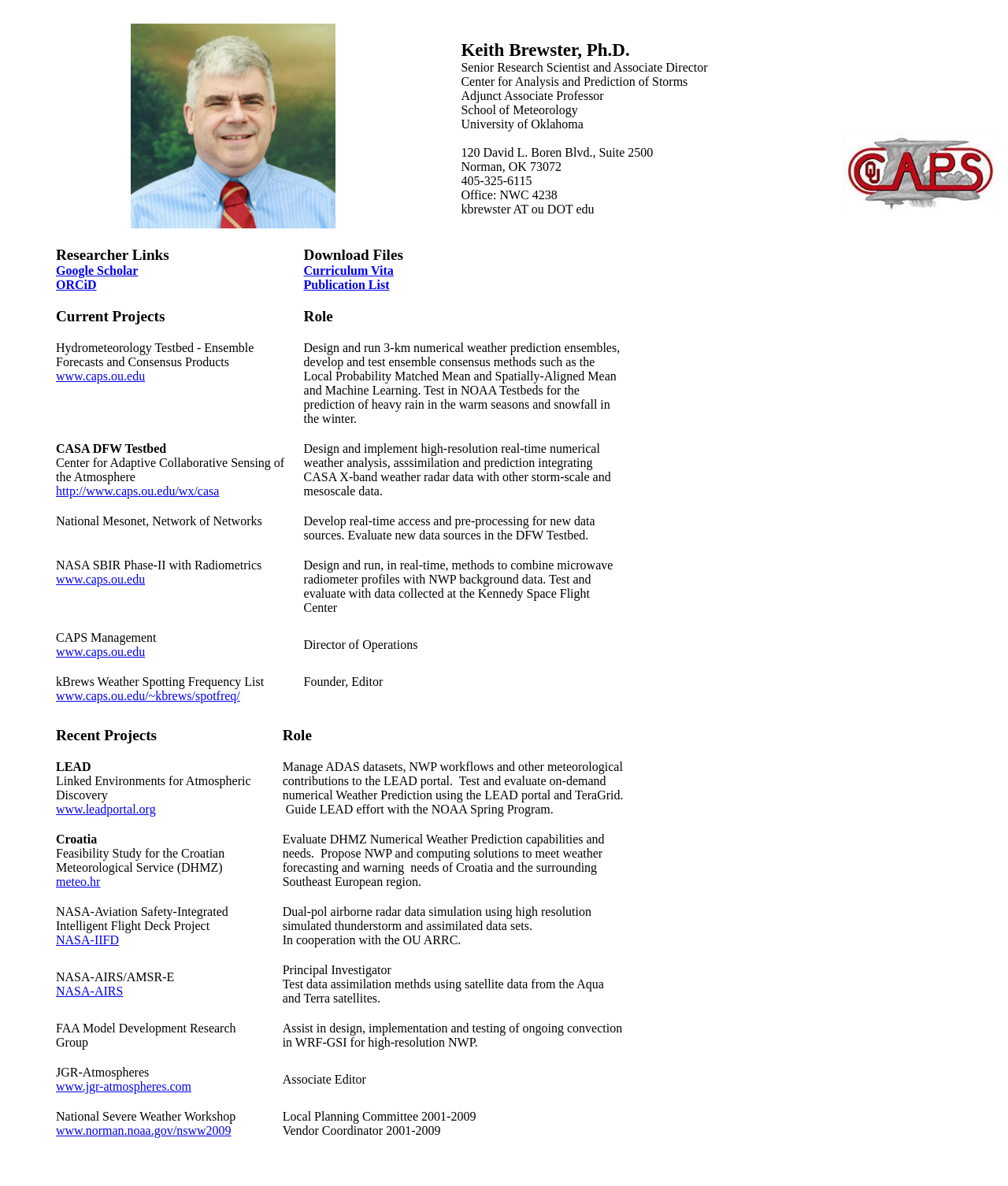What is the title of the university where Keith Brewster is affiliated?
Give a thorough and detailed response to the question.

The title 'University of Oklahoma' is mentioned in the first table cell of the first table row, which is a part of the first layout table, as the affiliation of Keith Brewster.